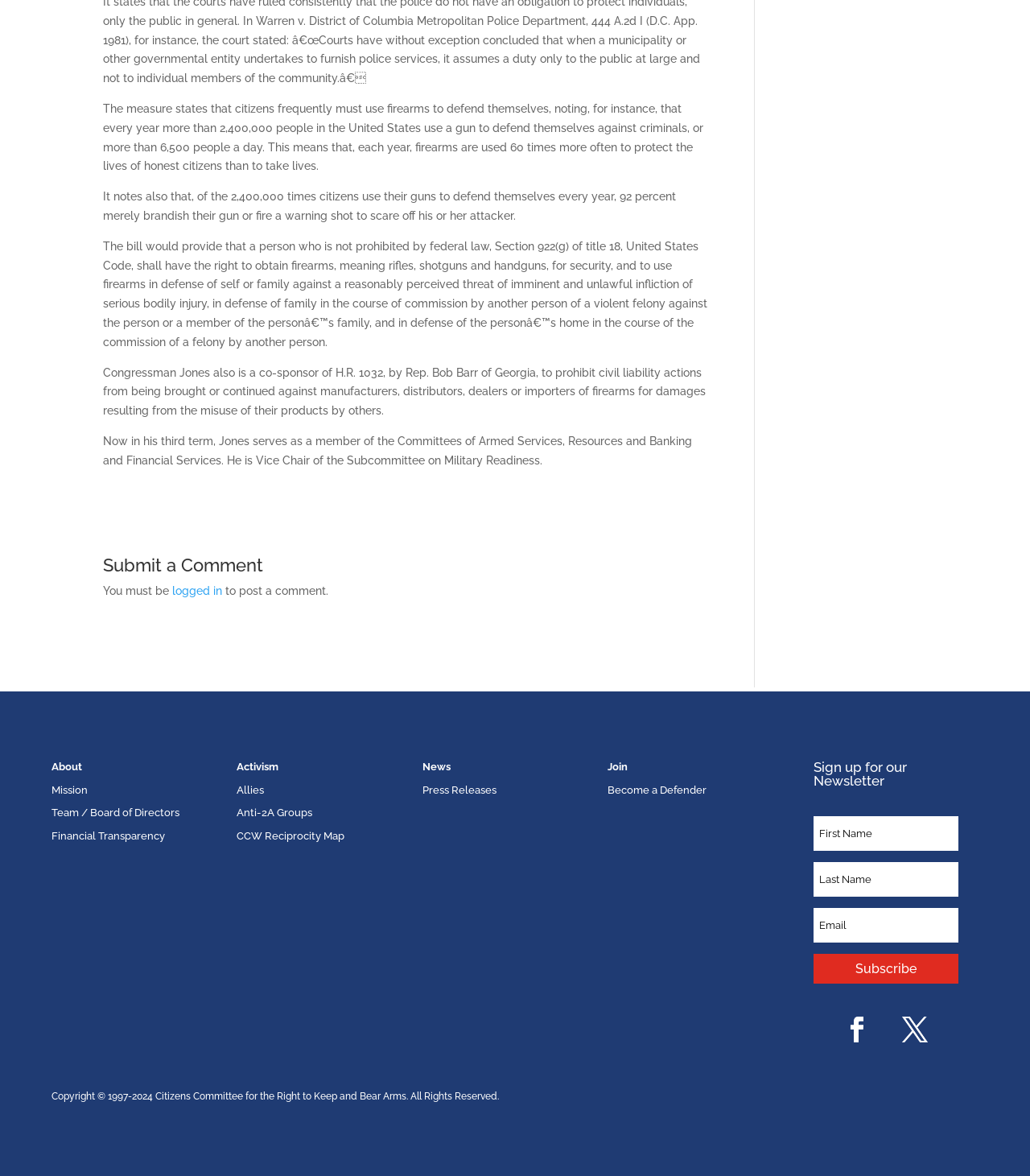Determine the bounding box coordinates of the target area to click to execute the following instruction: "Submit a comment."

[0.1, 0.473, 0.689, 0.495]